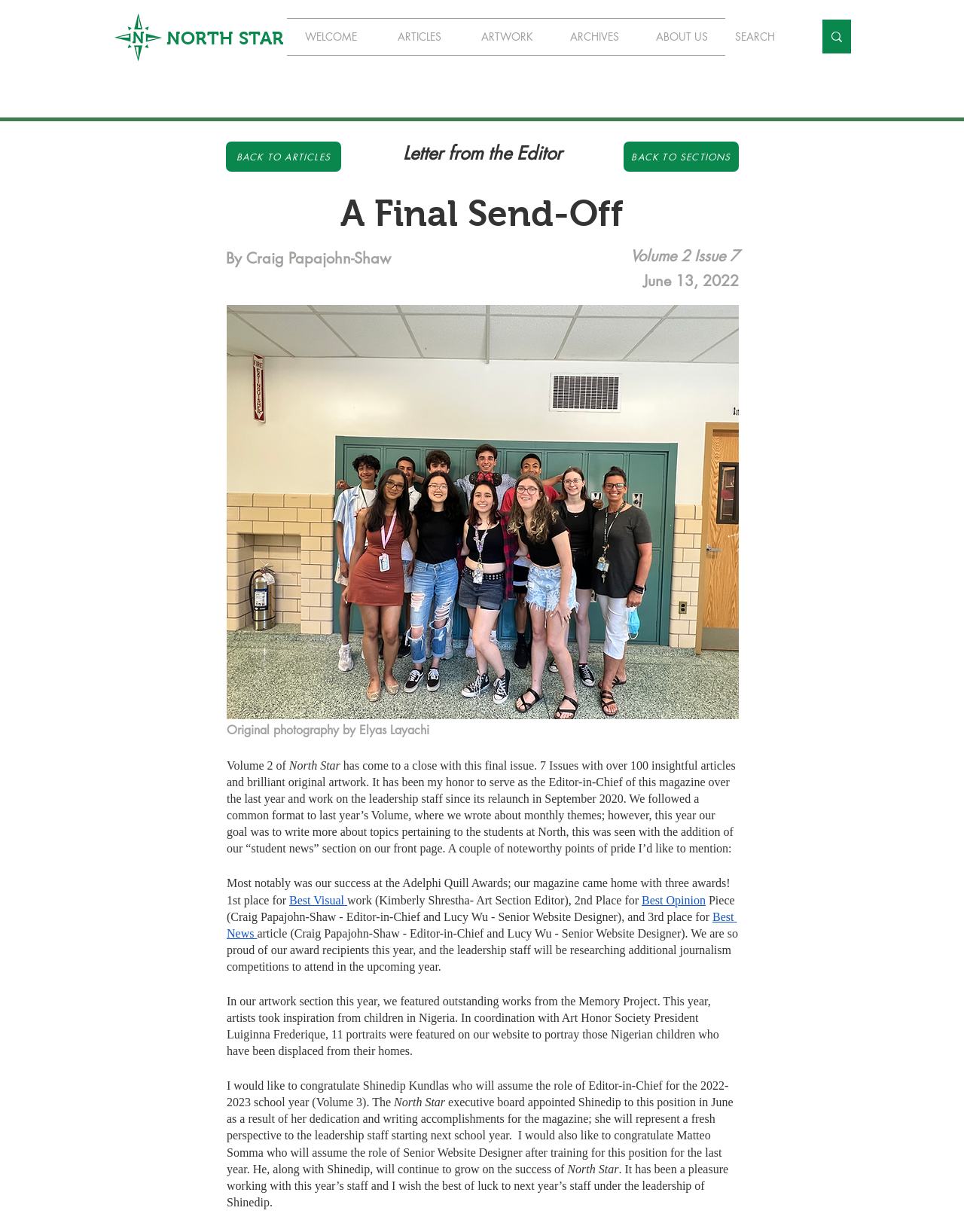Identify the bounding box coordinates of the clickable region to carry out the given instruction: "Read the 'ARTWORK' section".

[0.48, 0.015, 0.571, 0.045]